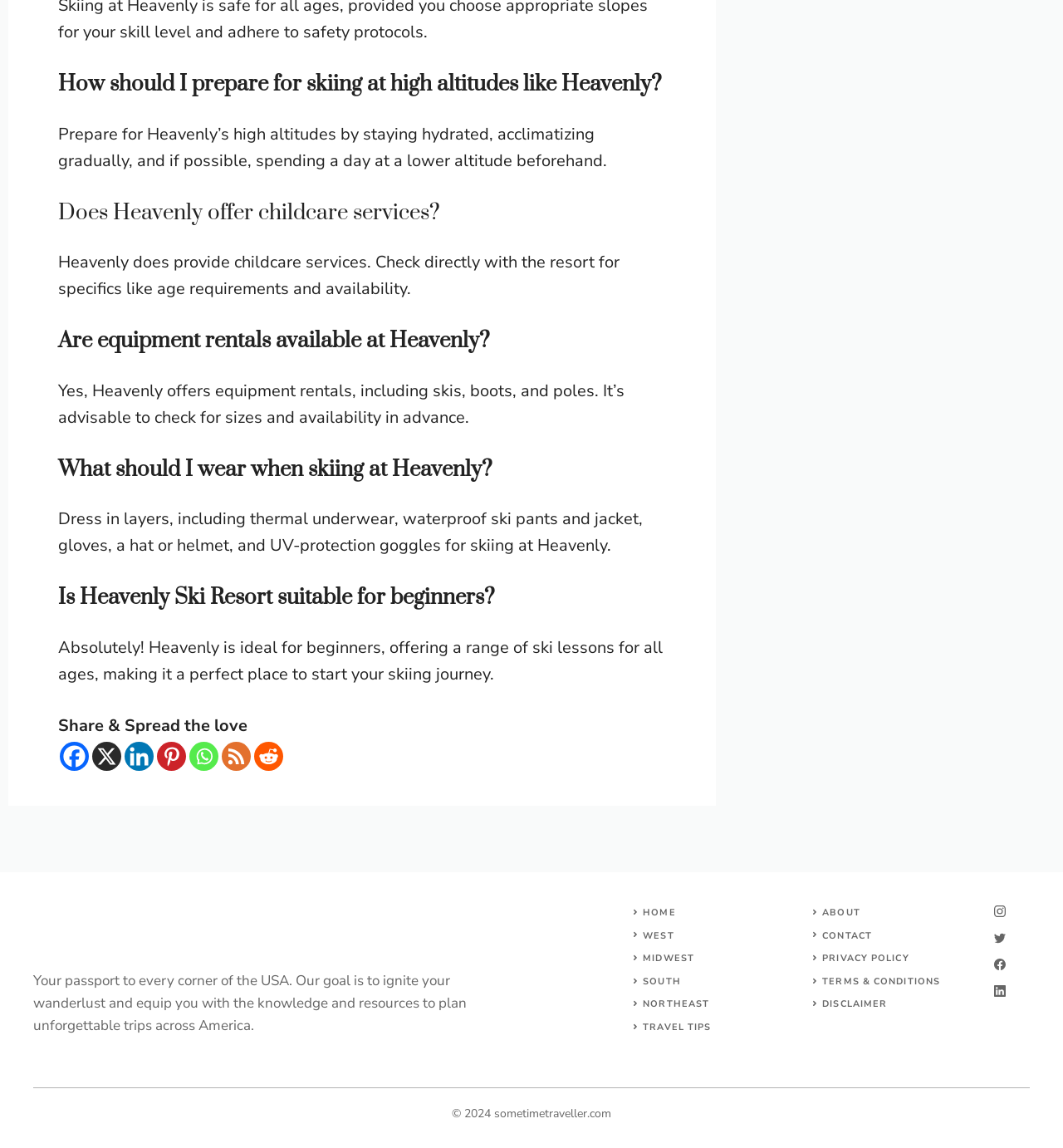Please specify the bounding box coordinates of the area that should be clicked to accomplish the following instruction: "Click on the Facebook link to share". The coordinates should consist of four float numbers between 0 and 1, i.e., [left, top, right, bottom].

[0.056, 0.646, 0.084, 0.672]